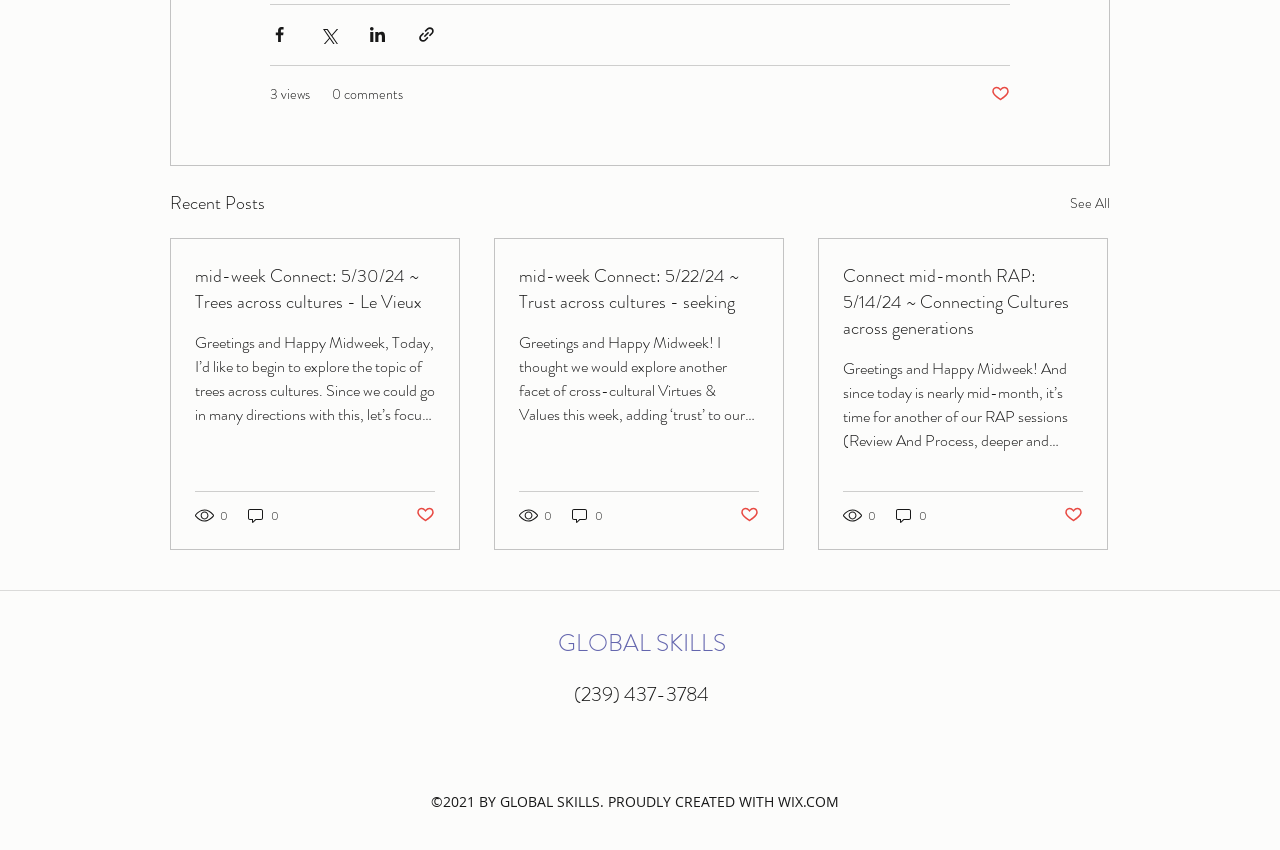Find the bounding box coordinates of the clickable area required to complete the following action: "Share via Facebook".

[0.211, 0.03, 0.226, 0.052]